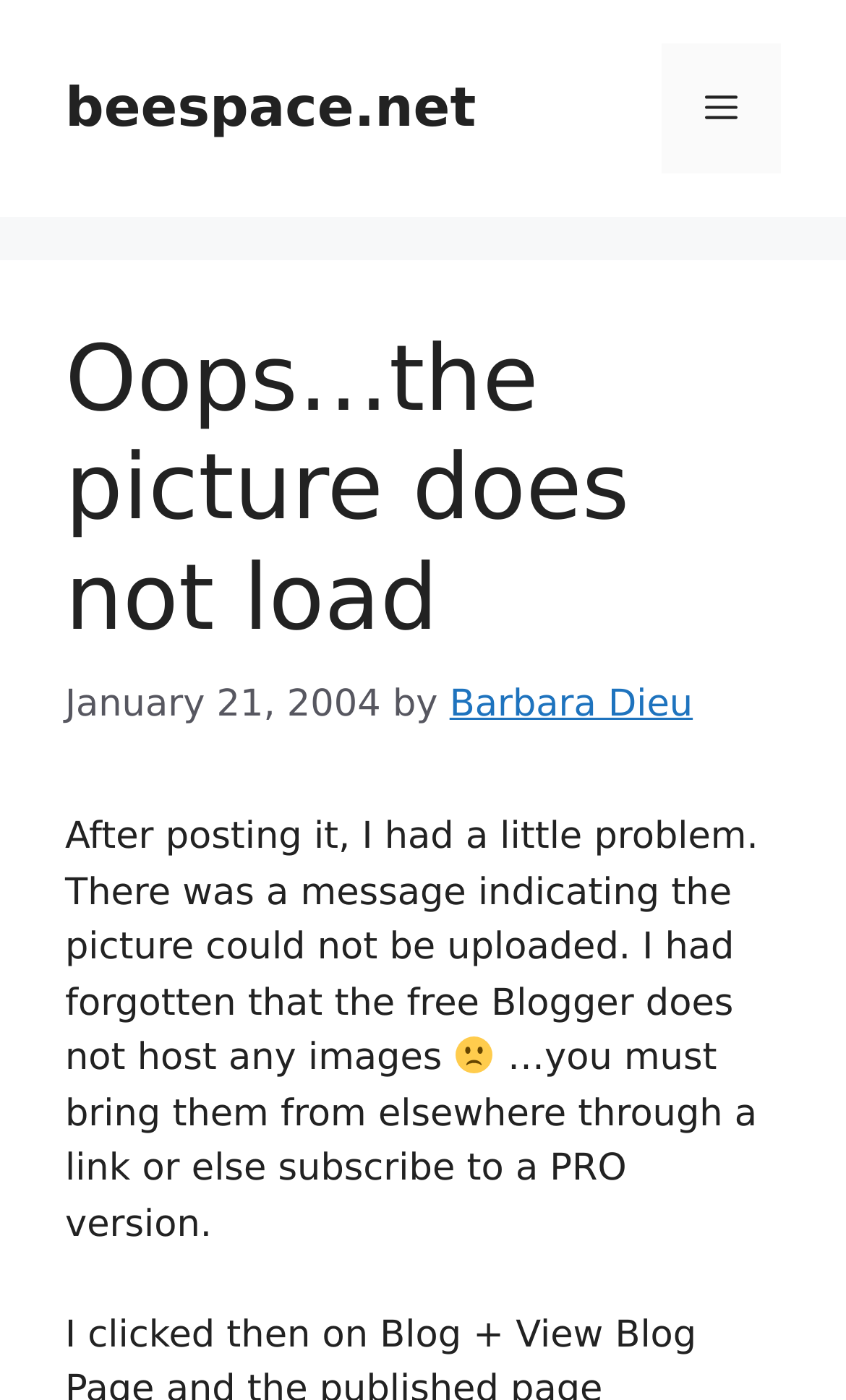Find the bounding box coordinates corresponding to the UI element with the description: "Barbara Dieu". The coordinates should be formatted as [left, top, right, bottom], with values as floats between 0 and 1.

[0.531, 0.487, 0.819, 0.518]